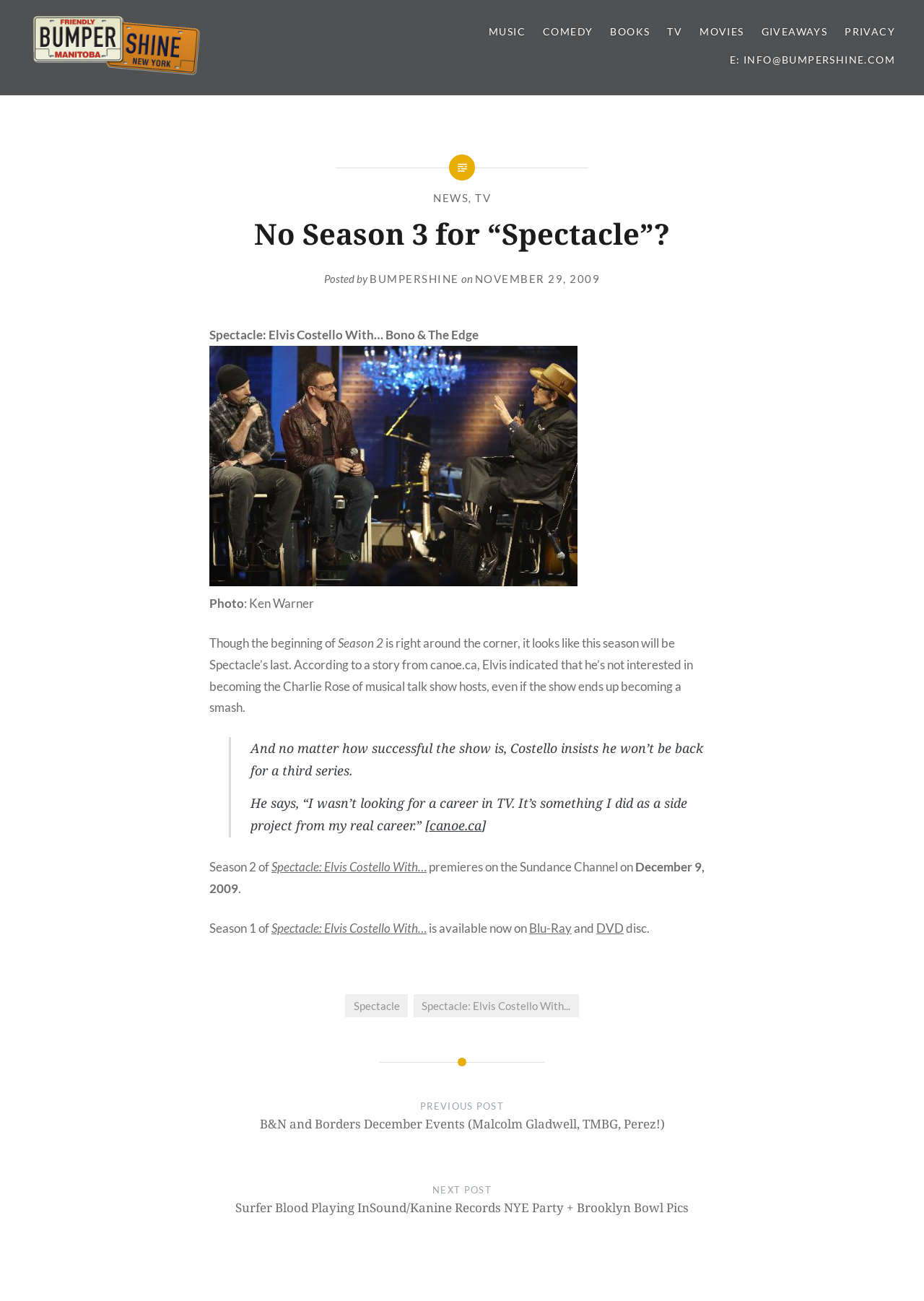Locate the bounding box coordinates of the element that should be clicked to execute the following instruction: "Check the 'NEXT POST' about 'Surfer Blood Playing InSound/Kanine Records NYE Party + Brooklyn Bowl Pics'".

[0.14, 0.909, 0.86, 0.955]